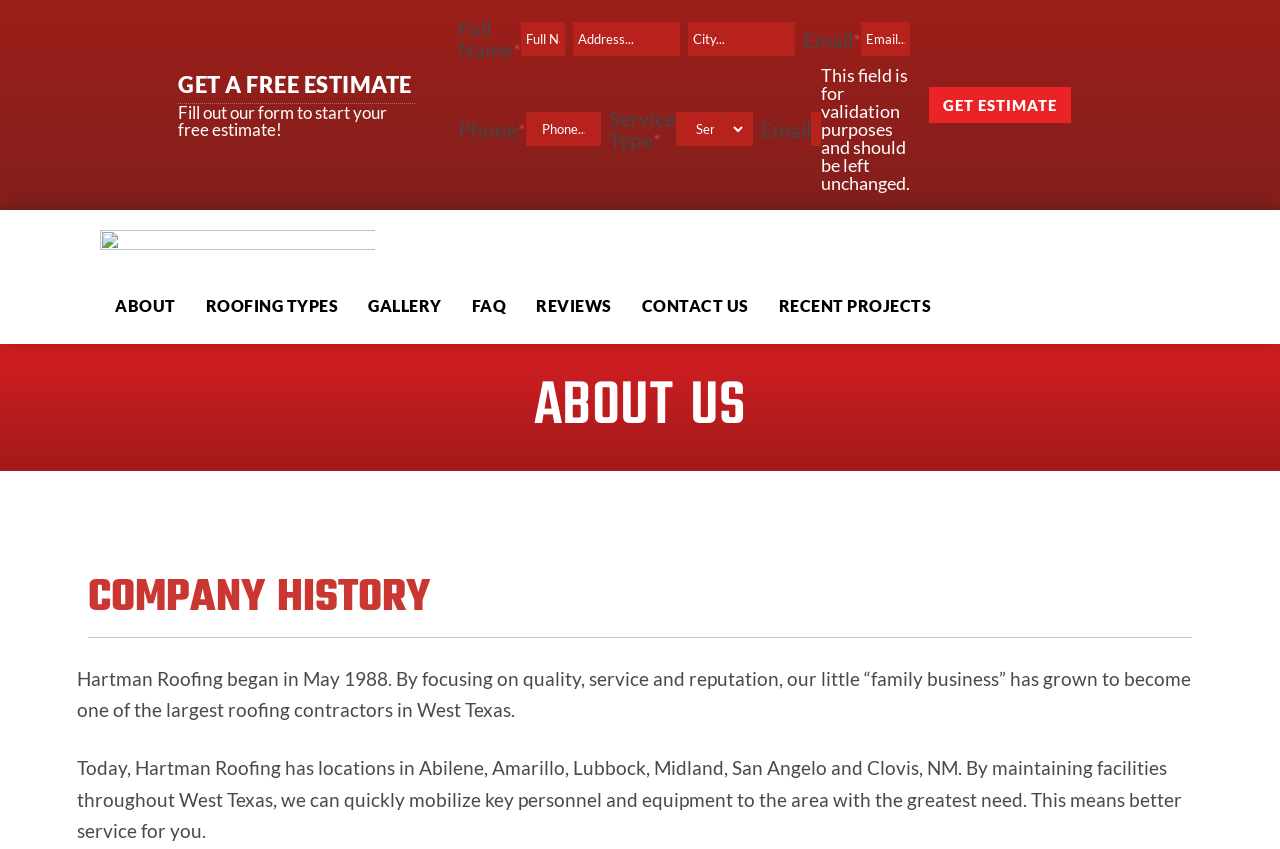Locate the bounding box coordinates of the area to click to fulfill this instruction: "Click the Get Estimate button". The bounding box should be presented as four float numbers between 0 and 1, in the order [left, top, right, bottom].

[0.725, 0.102, 0.836, 0.145]